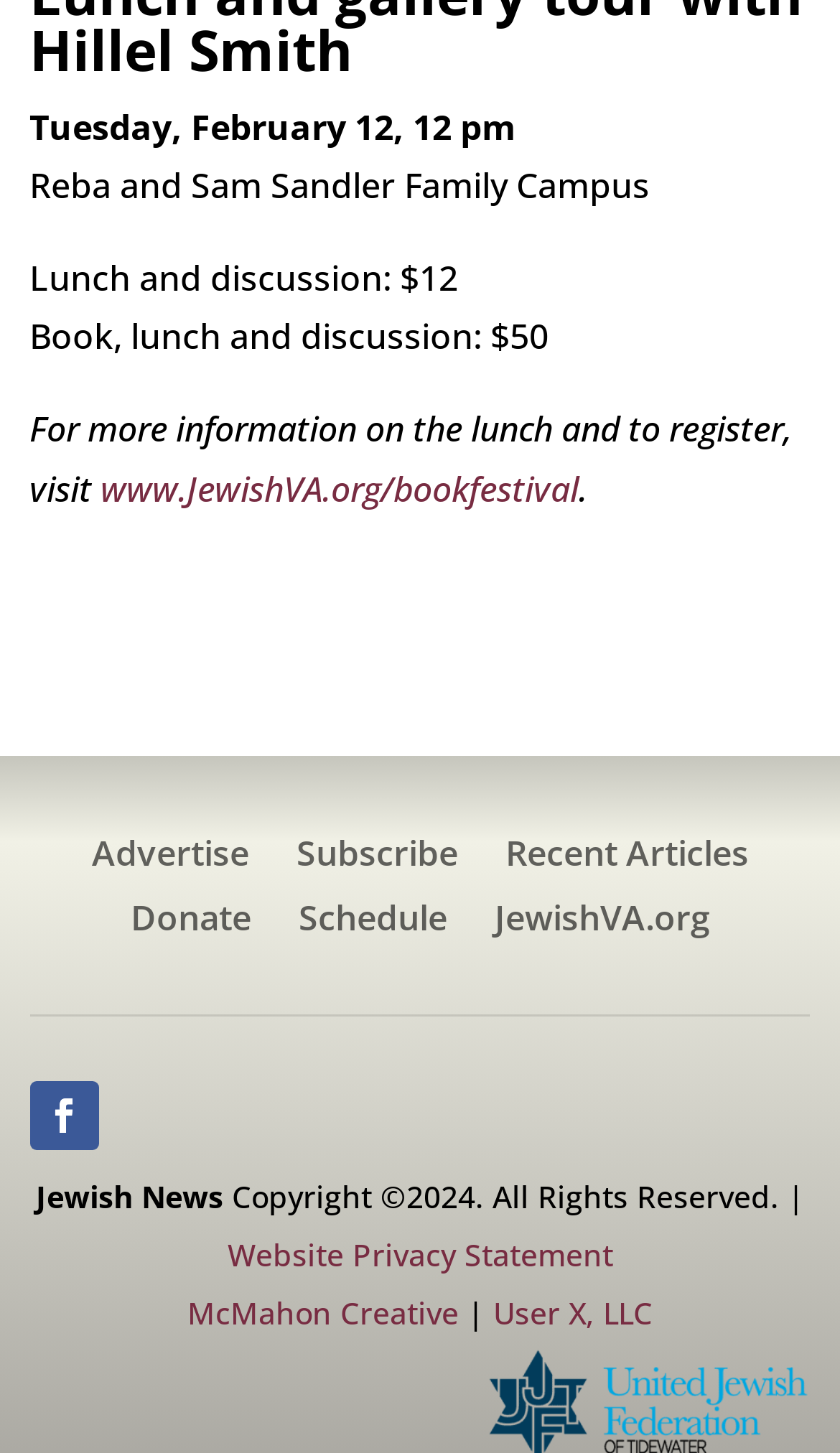Please identify the bounding box coordinates of the element I should click to complete this instruction: 'Donate to the organization'. The coordinates should be given as four float numbers between 0 and 1, like this: [left, top, right, bottom].

[0.155, 0.621, 0.299, 0.653]